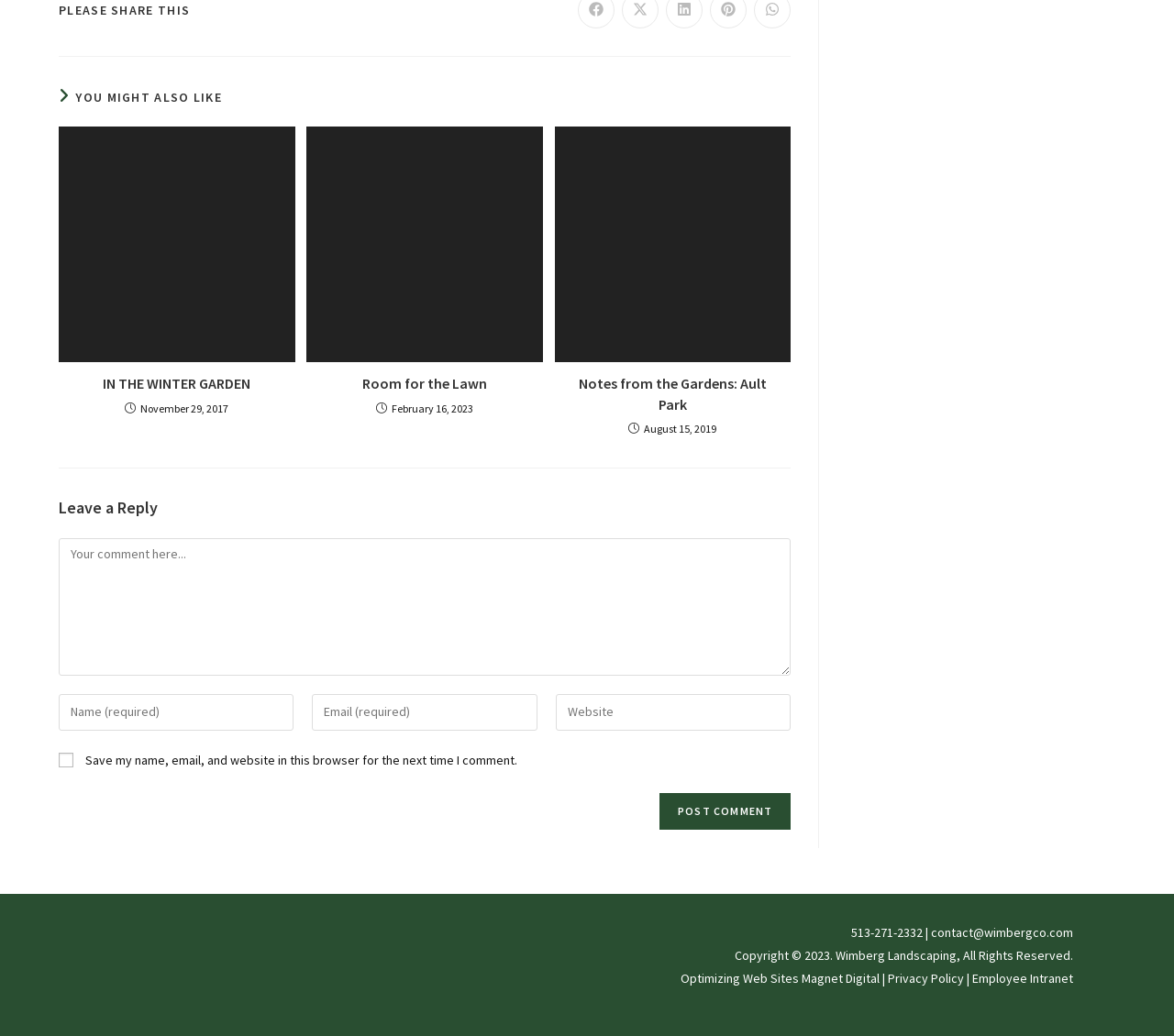Can you provide the bounding box coordinates for the element that should be clicked to implement the instruction: "Leave a comment"?

[0.05, 0.519, 0.674, 0.652]